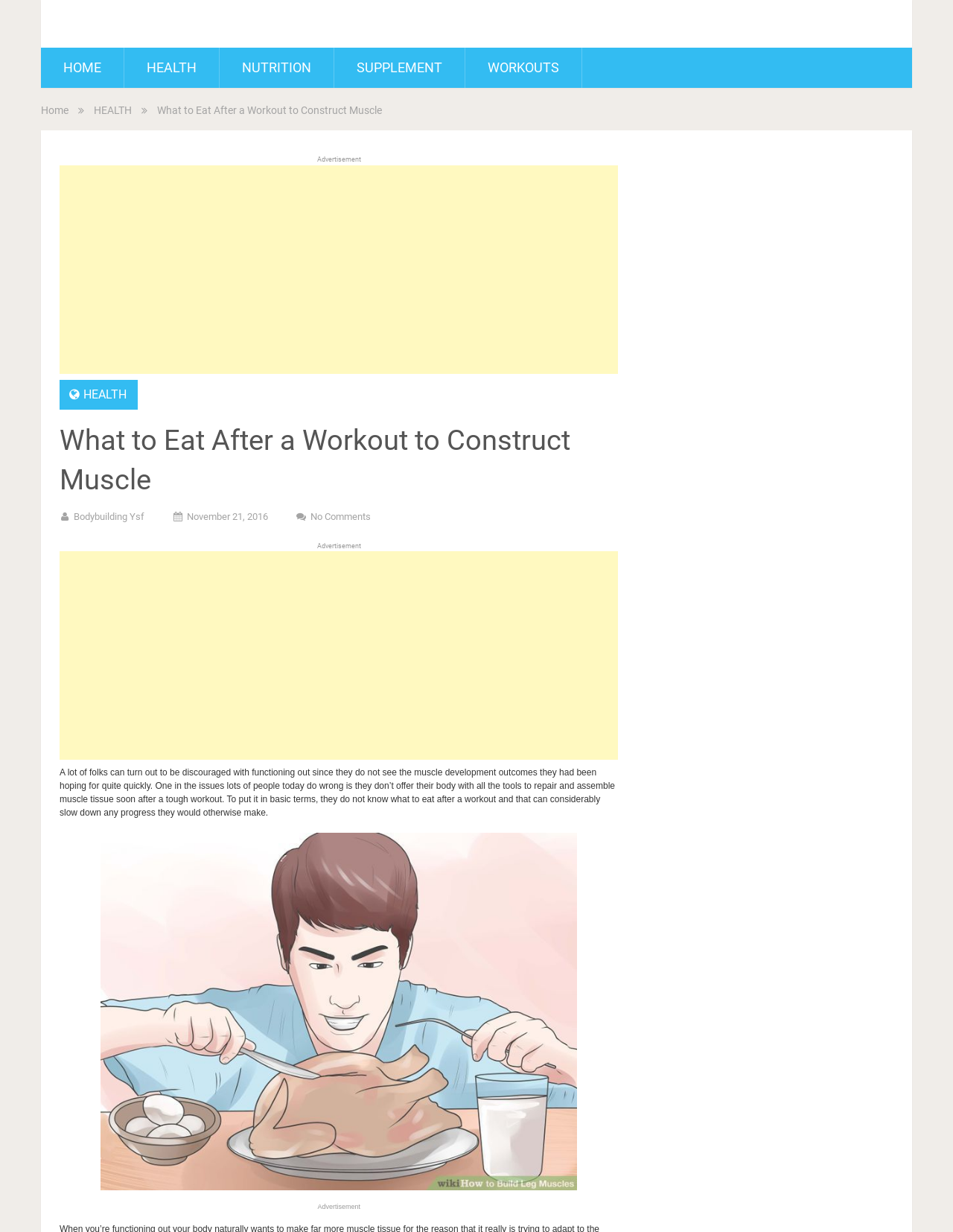Give a succinct answer to this question in a single word or phrase: 
How many main navigation links are on the top of the webpage?

5